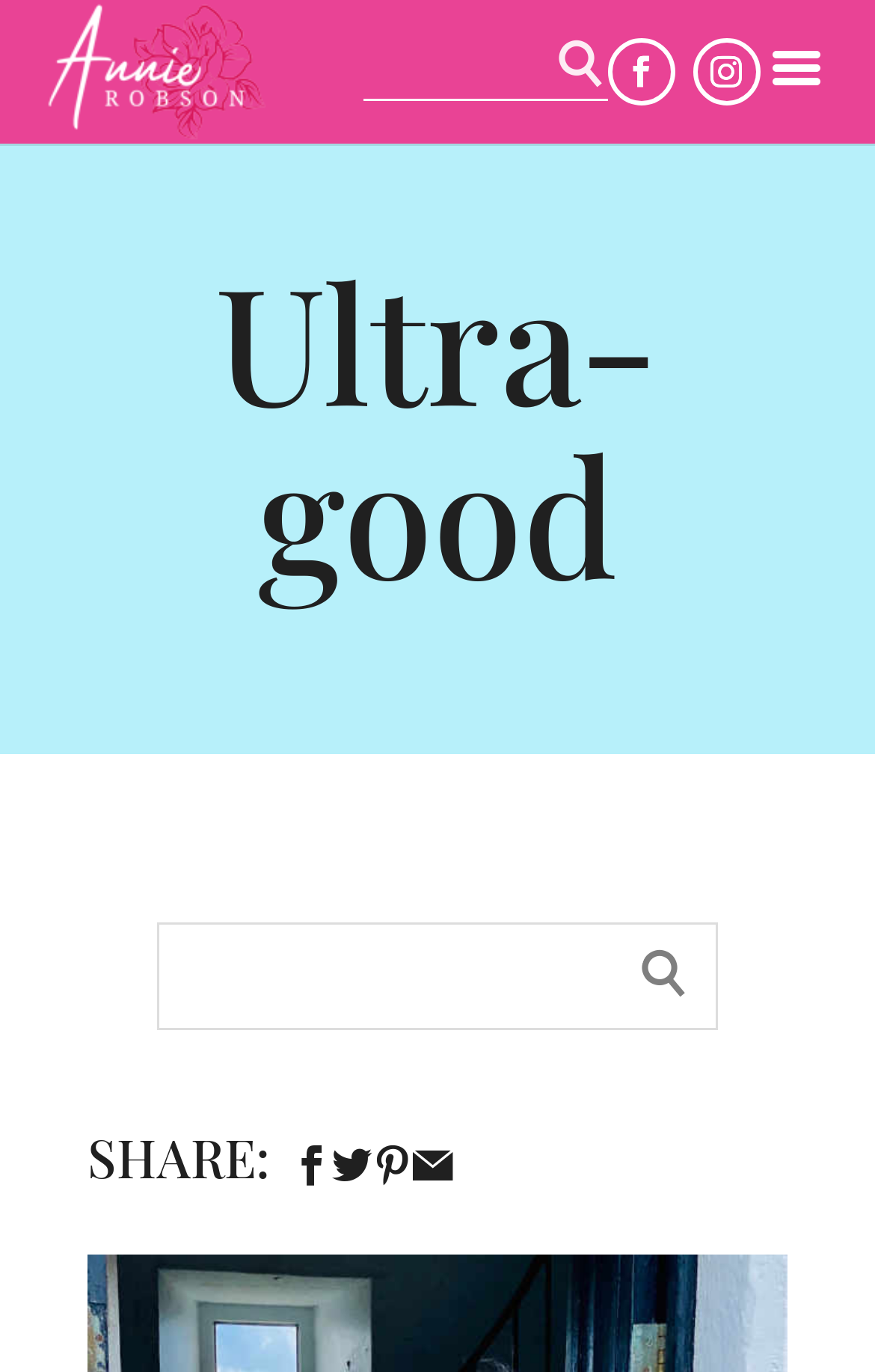What is the symbol on the button next to the top search box?
By examining the image, provide a one-word or phrase answer.

☌